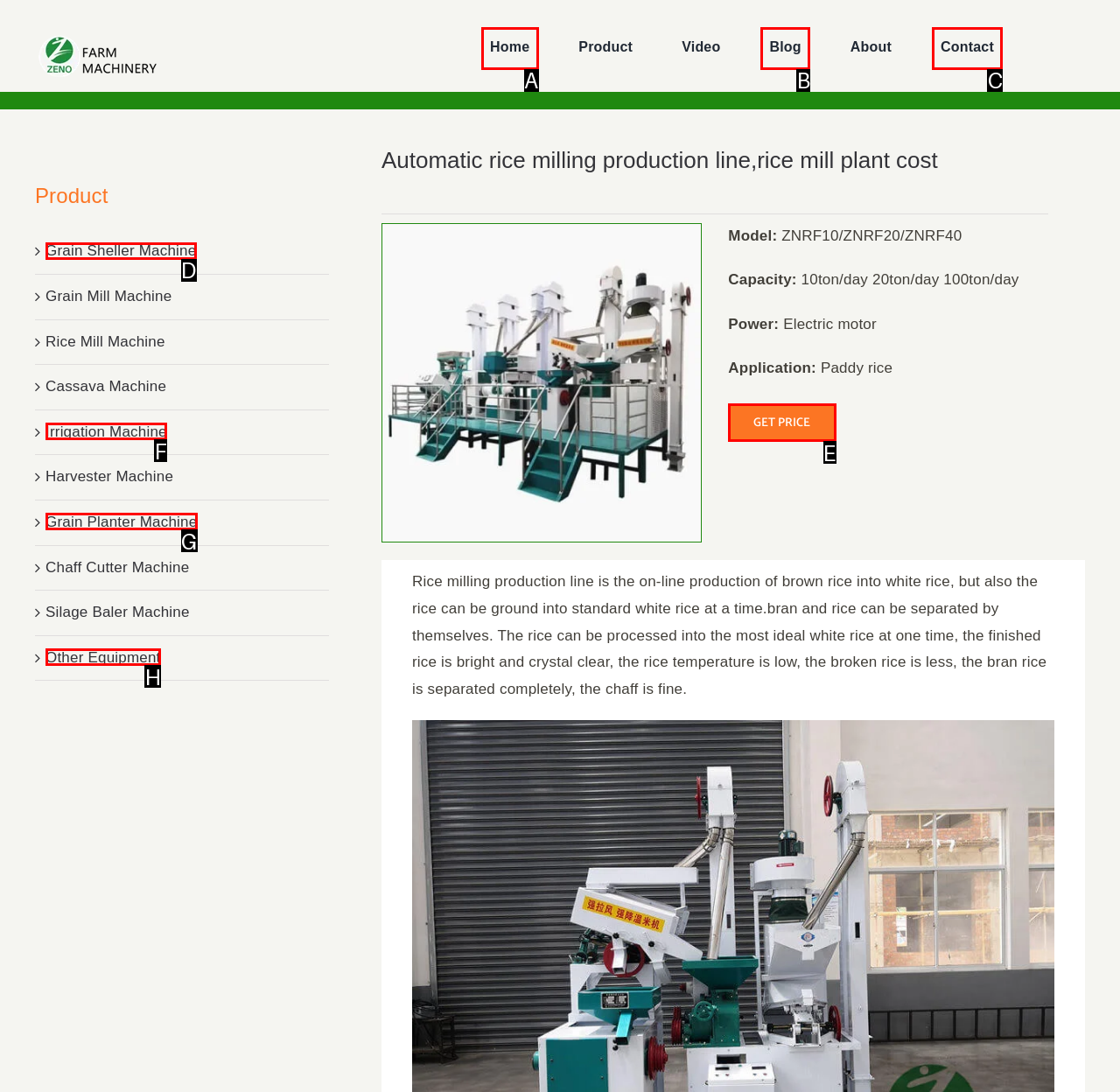Choose the option that matches the following description: Home
Answer with the letter of the correct option.

A